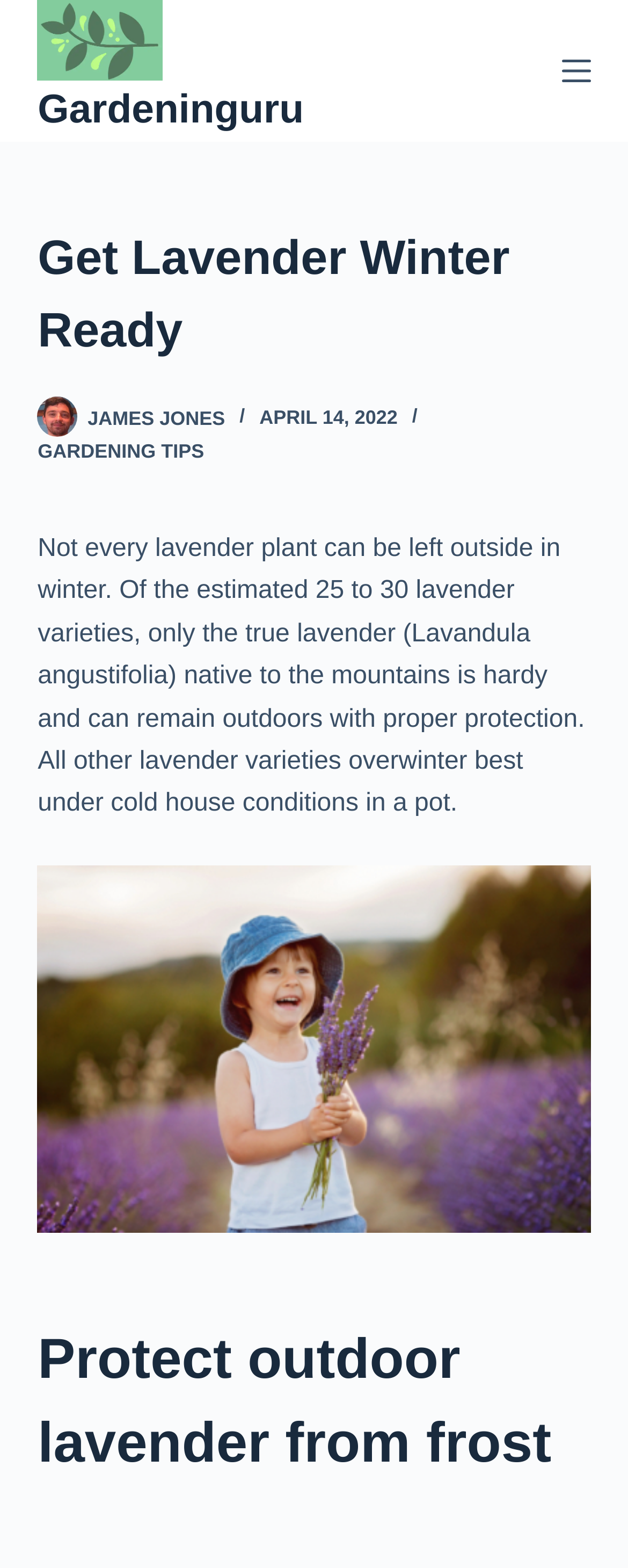What is the recommended condition for overwintering non-hardy lavender?
Can you provide a detailed and comprehensive answer to the question?

The webpage suggests that all other lavender varieties, except the true lavender, overwinter best under cold house conditions in a pot, rather than outdoors.